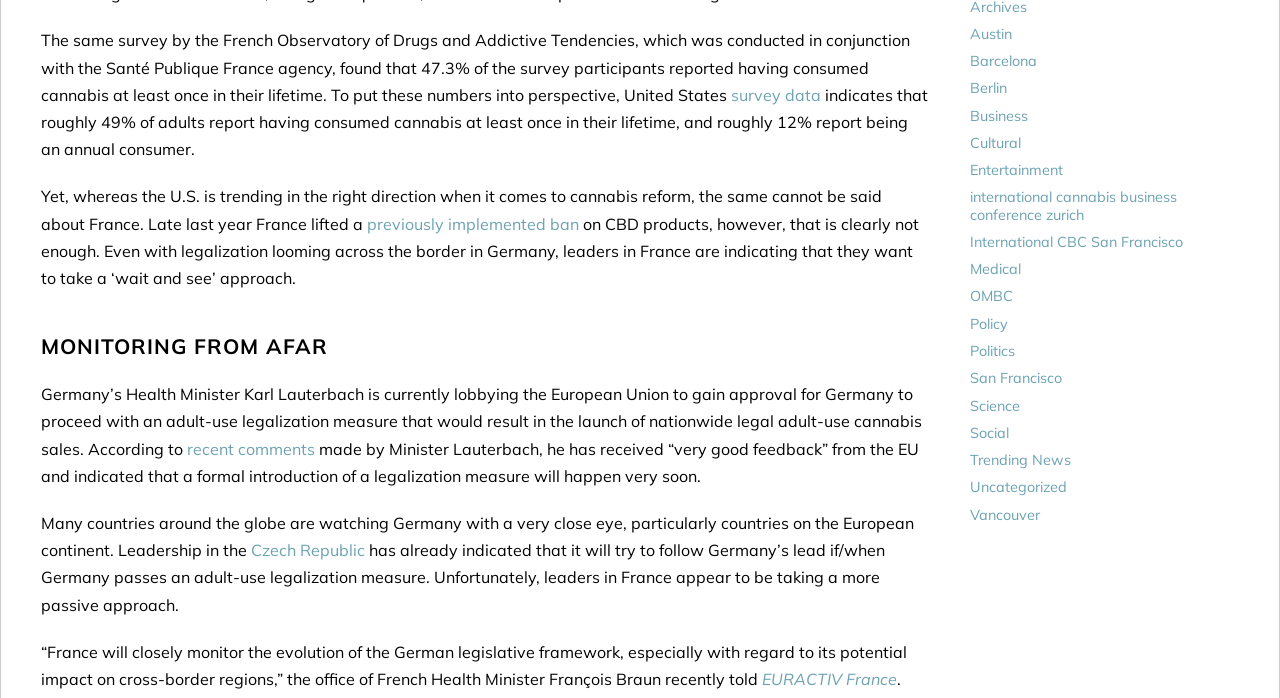Identify the bounding box coordinates of the region that needs to be clicked to carry out this instruction: "Explore the 'Czech Republic' link". Provide these coordinates as four float numbers ranging from 0 to 1, i.e., [left, top, right, bottom].

[0.196, 0.774, 0.285, 0.802]